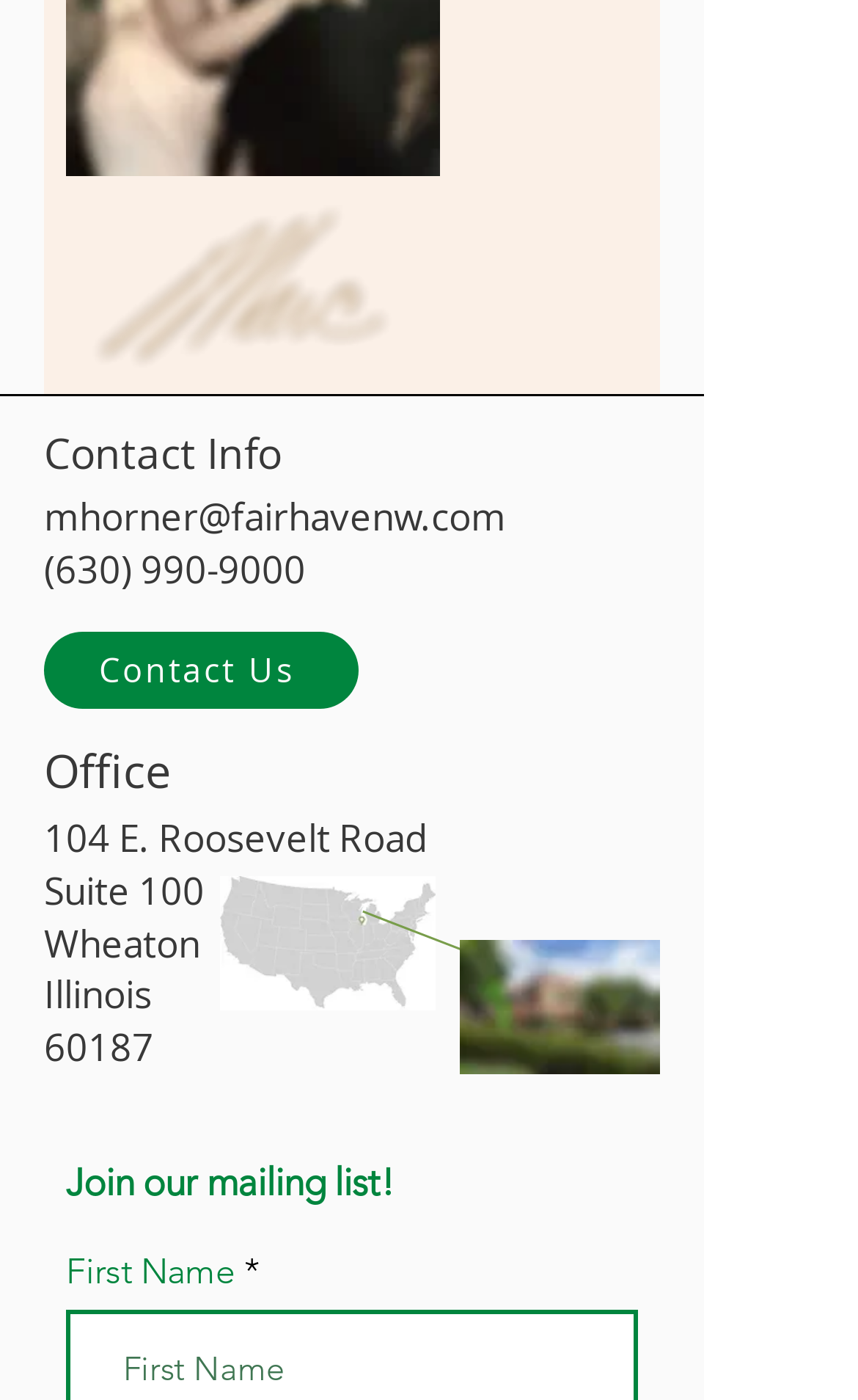What is the city of the office location?
Examine the image and give a concise answer in one word or a short phrase.

Wheaton